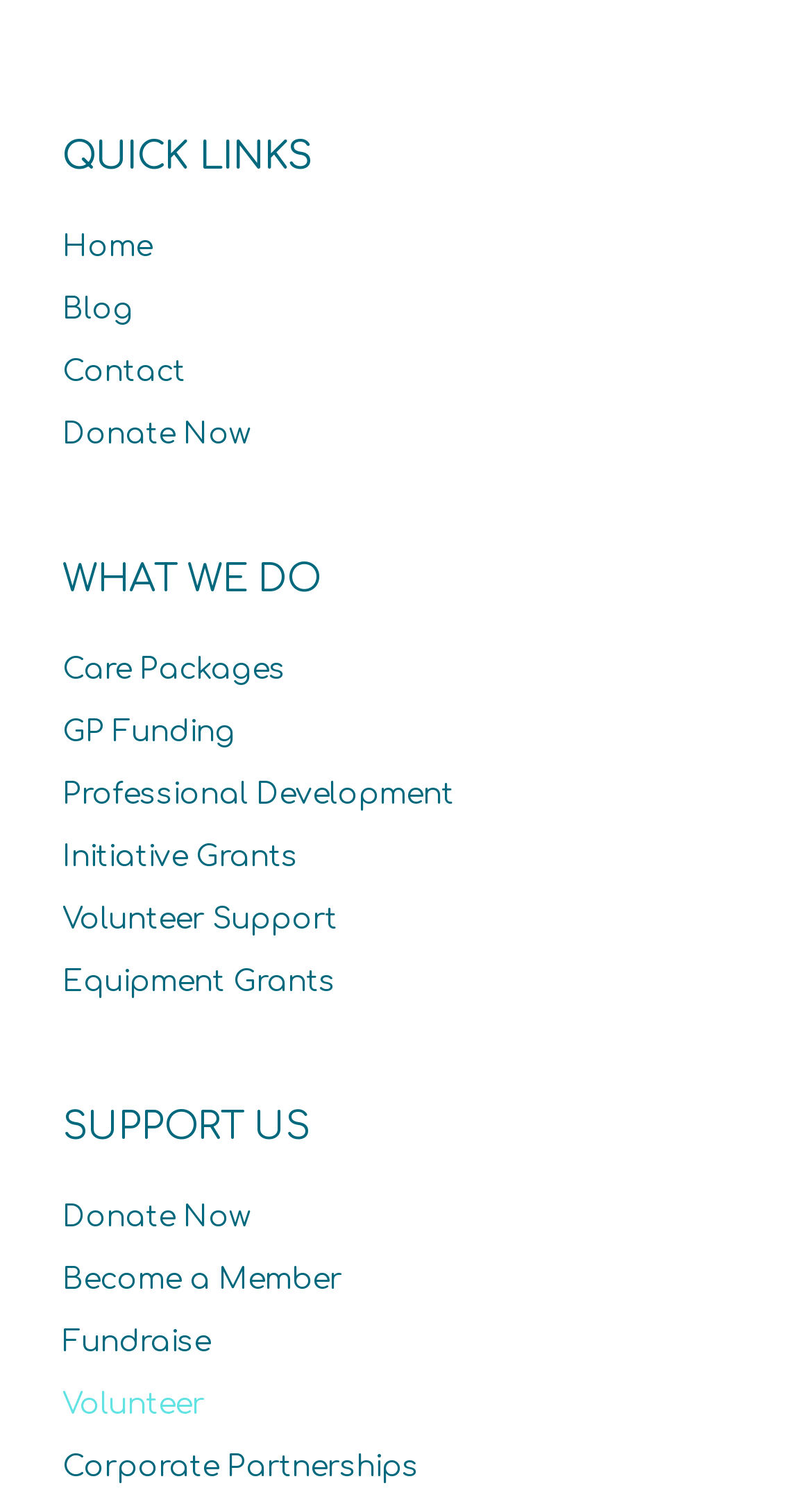Reply to the question with a single word or phrase:
What are the quick links on the webpage?

Home, Blog, Contact, Donate Now